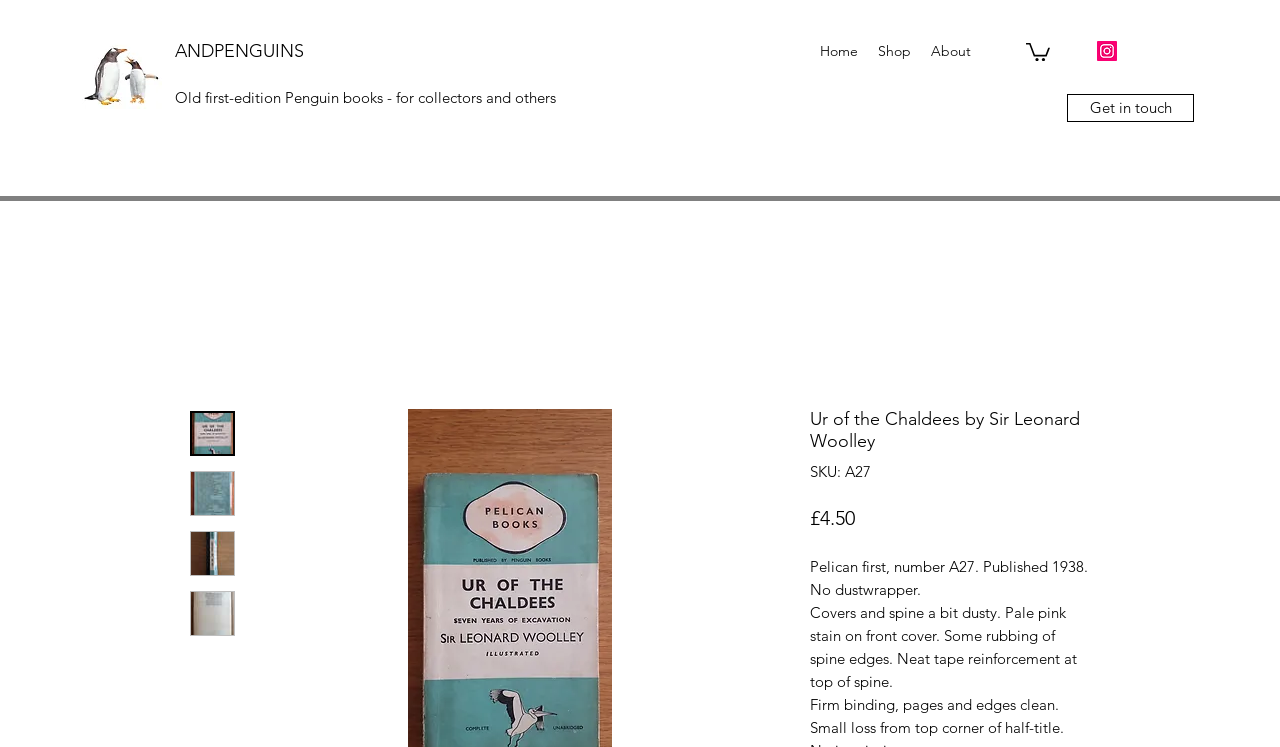Highlight the bounding box coordinates of the region I should click on to meet the following instruction: "Click the 'Home' link".

[0.633, 0.052, 0.678, 0.086]